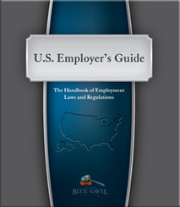What is the name of the publisher of the guide?
Based on the image, give a concise answer in the form of a single word or short phrase.

Blue Gavel Press